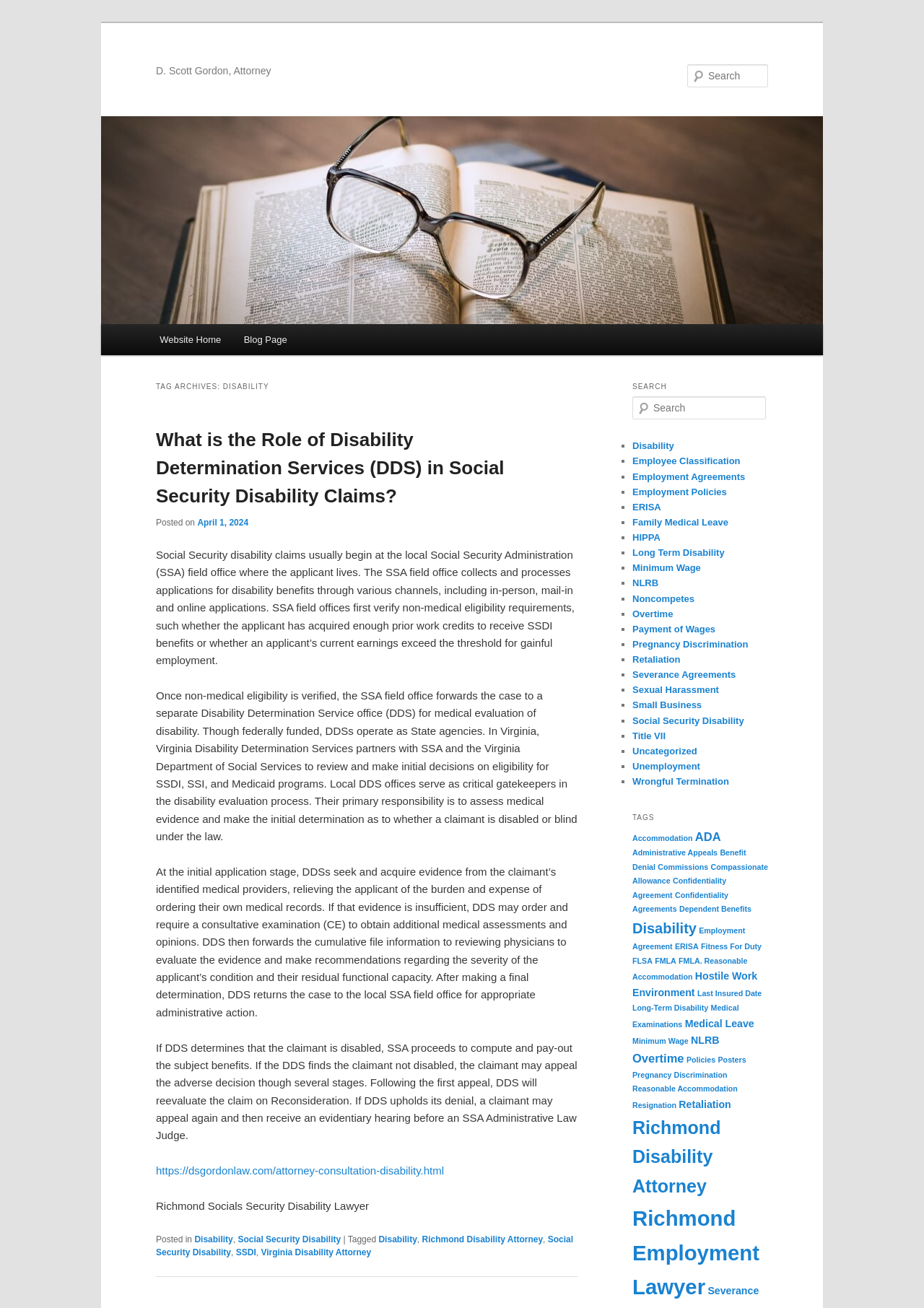Find and indicate the bounding box coordinates of the region you should select to follow the given instruction: "Click on the link to the attorney consultation page".

[0.169, 0.89, 0.481, 0.9]